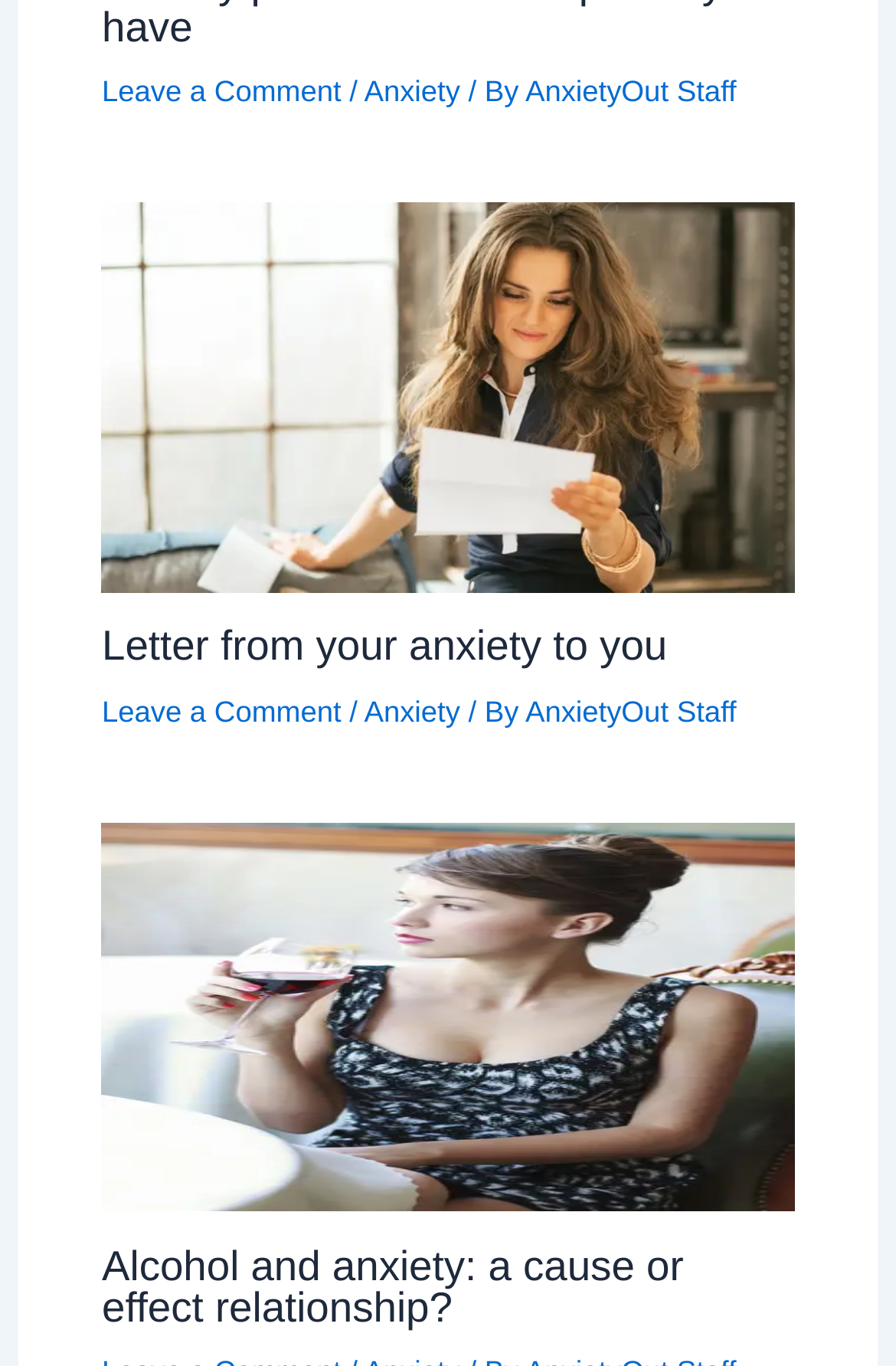Please reply to the following question with a single word or a short phrase:
What is the category of the first article?

Anxiety